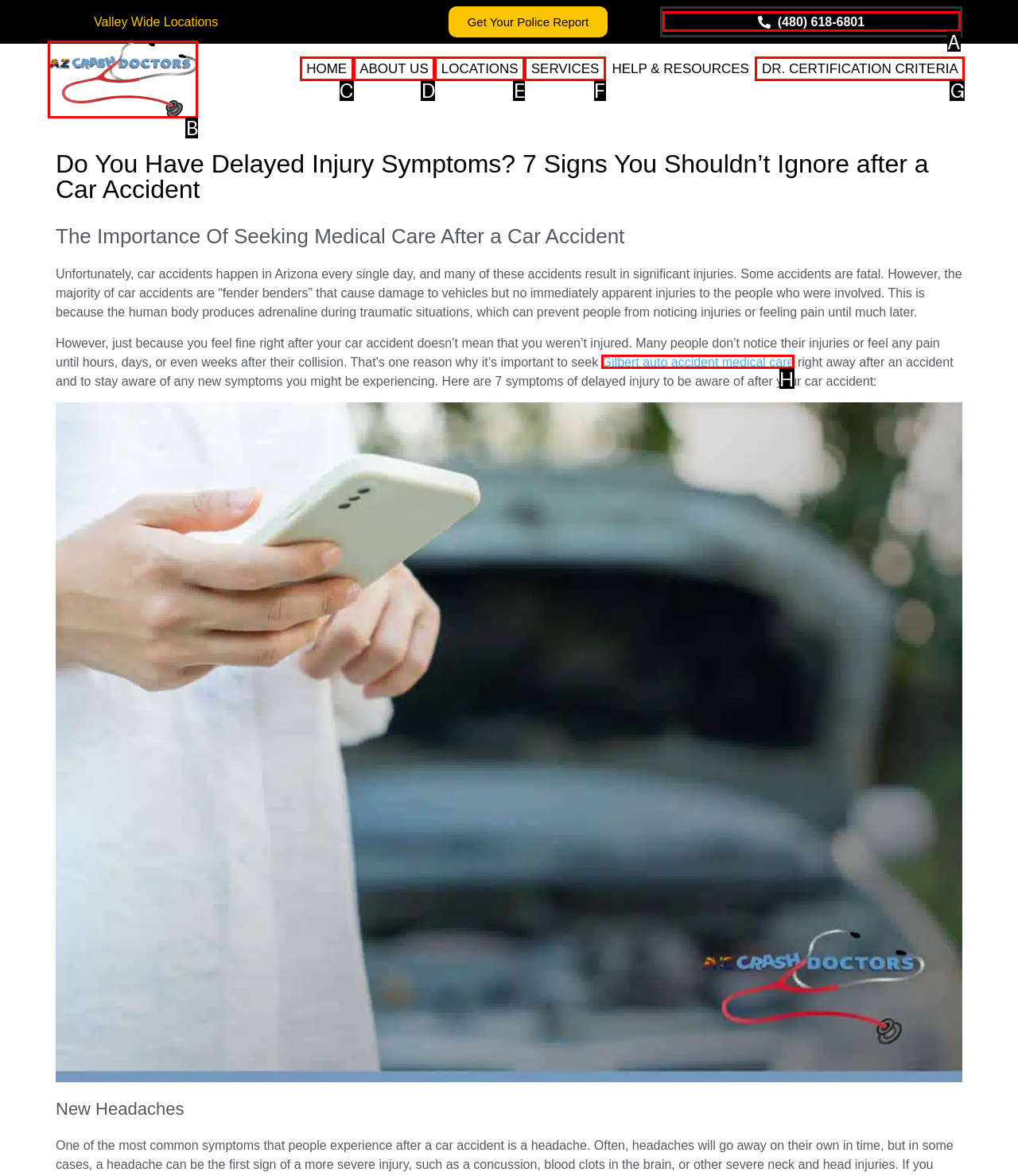What option should I click on to execute the task: go to October 2022? Give the letter from the available choices.

None